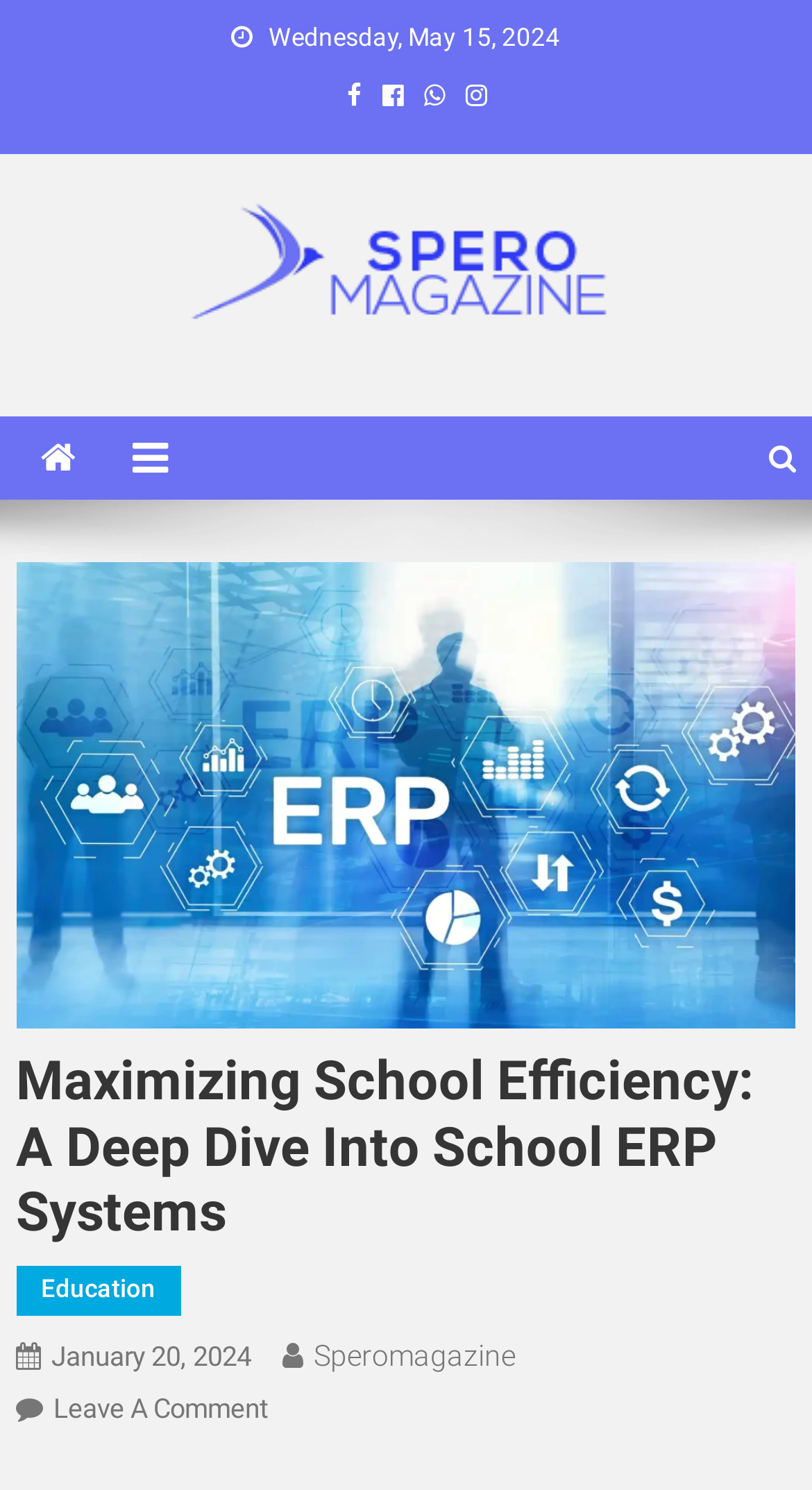Please study the image and answer the question comprehensively:
How many social media links are there?

I counted the social media links by looking at the icons at the top of the webpage, and I found four links: '', '', '', and ''.